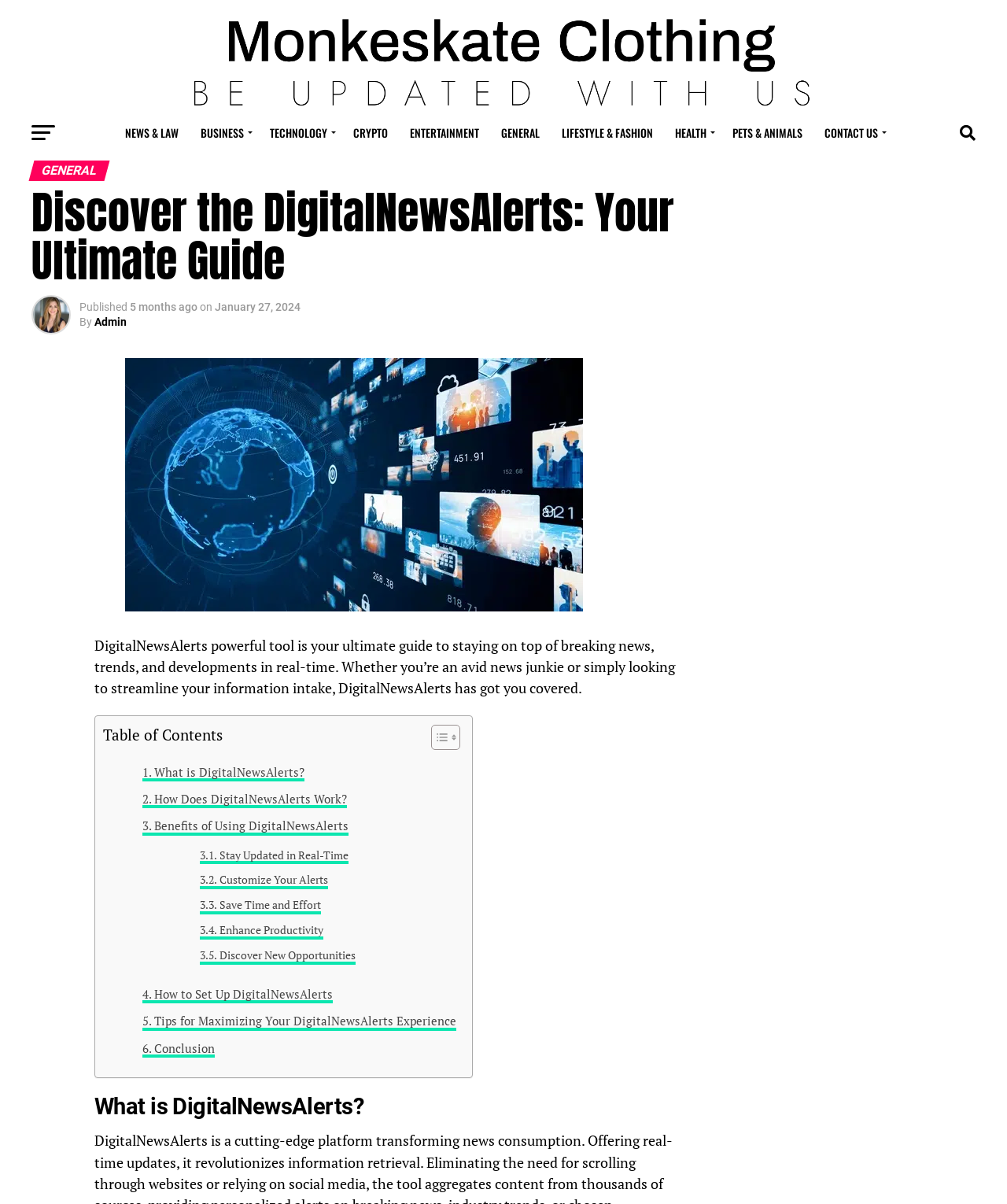Provide the bounding box coordinates of the HTML element this sentence describes: "How to Set Up DigitalNewsAlerts". The bounding box coordinates consist of four float numbers between 0 and 1, i.e., [left, top, right, bottom].

[0.141, 0.818, 0.33, 0.834]